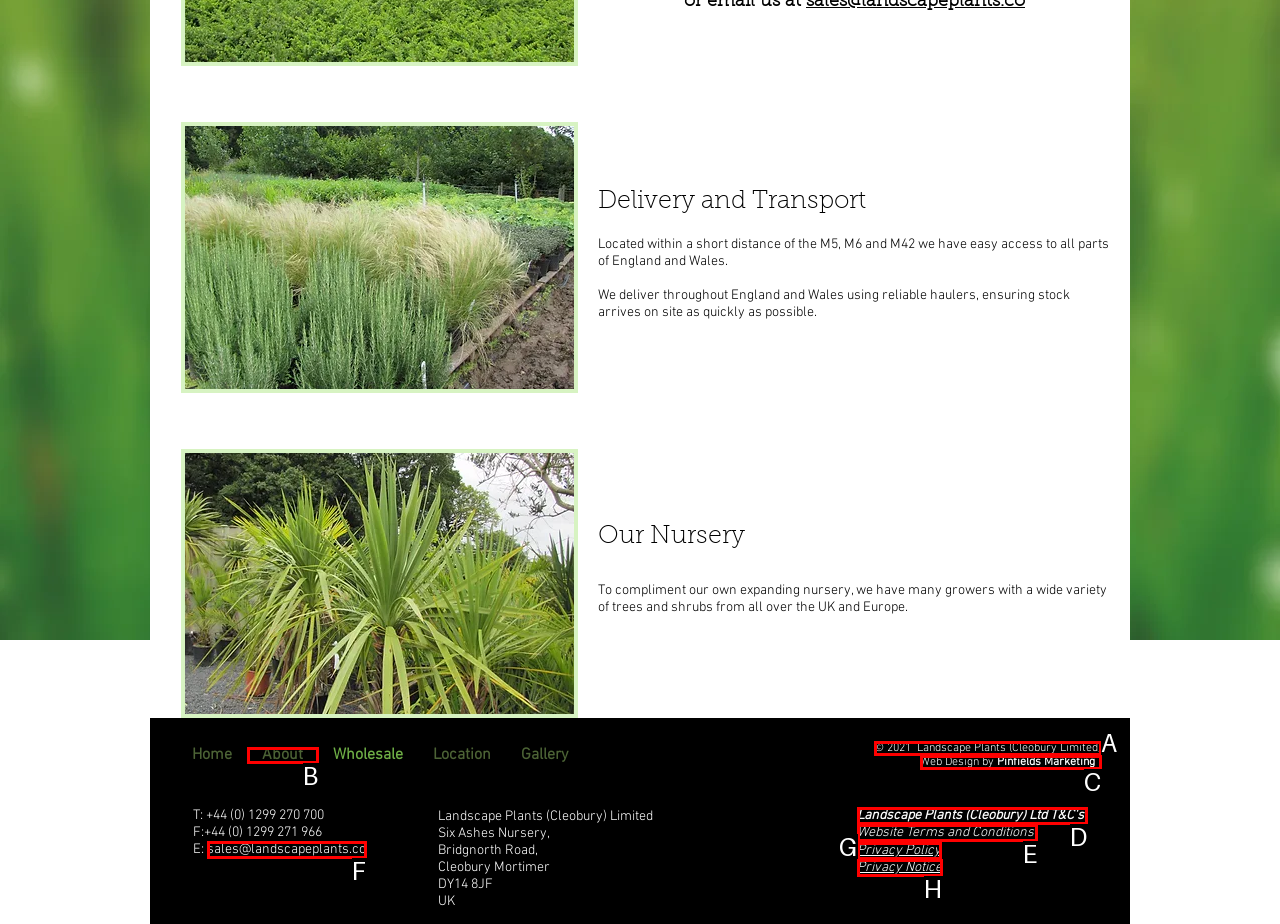Please identify the UI element that matches the description: Web Design by Pinfields Marketing
Respond with the letter of the correct option.

C